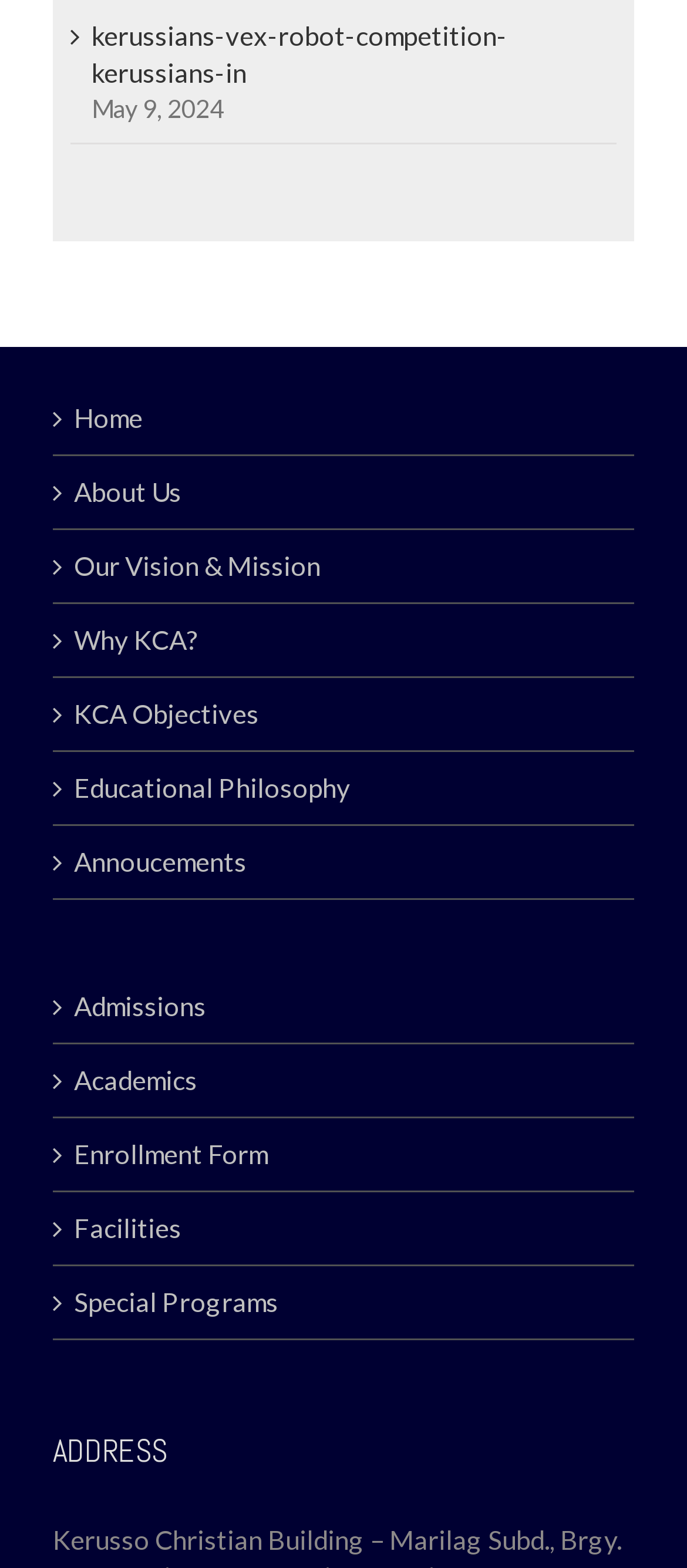Predict the bounding box of the UI element based on this description: "Our Vision & Mission".

[0.108, 0.35, 0.897, 0.373]